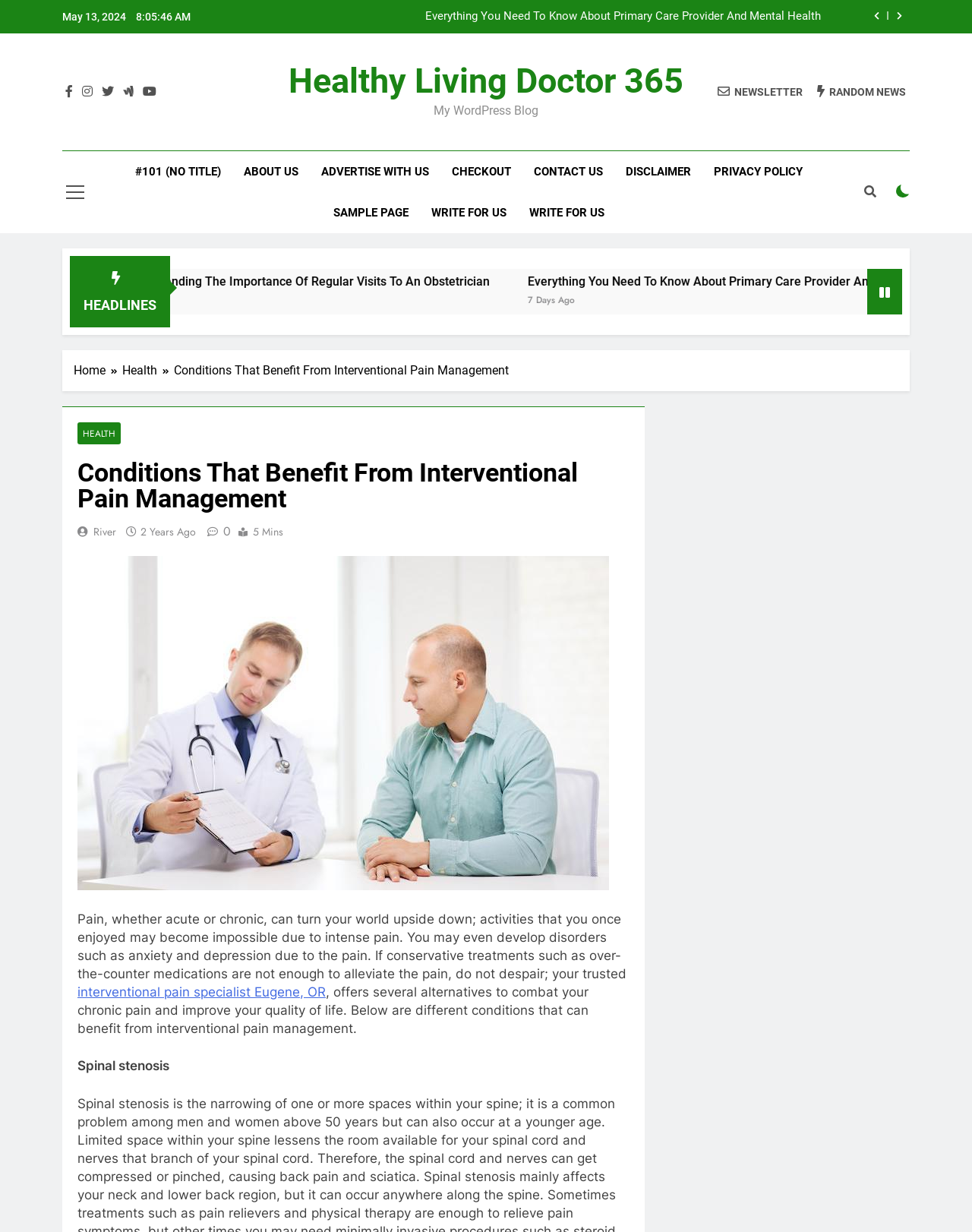What is the primary heading on this webpage?

Conditions That Benefit From Interventional Pain Management